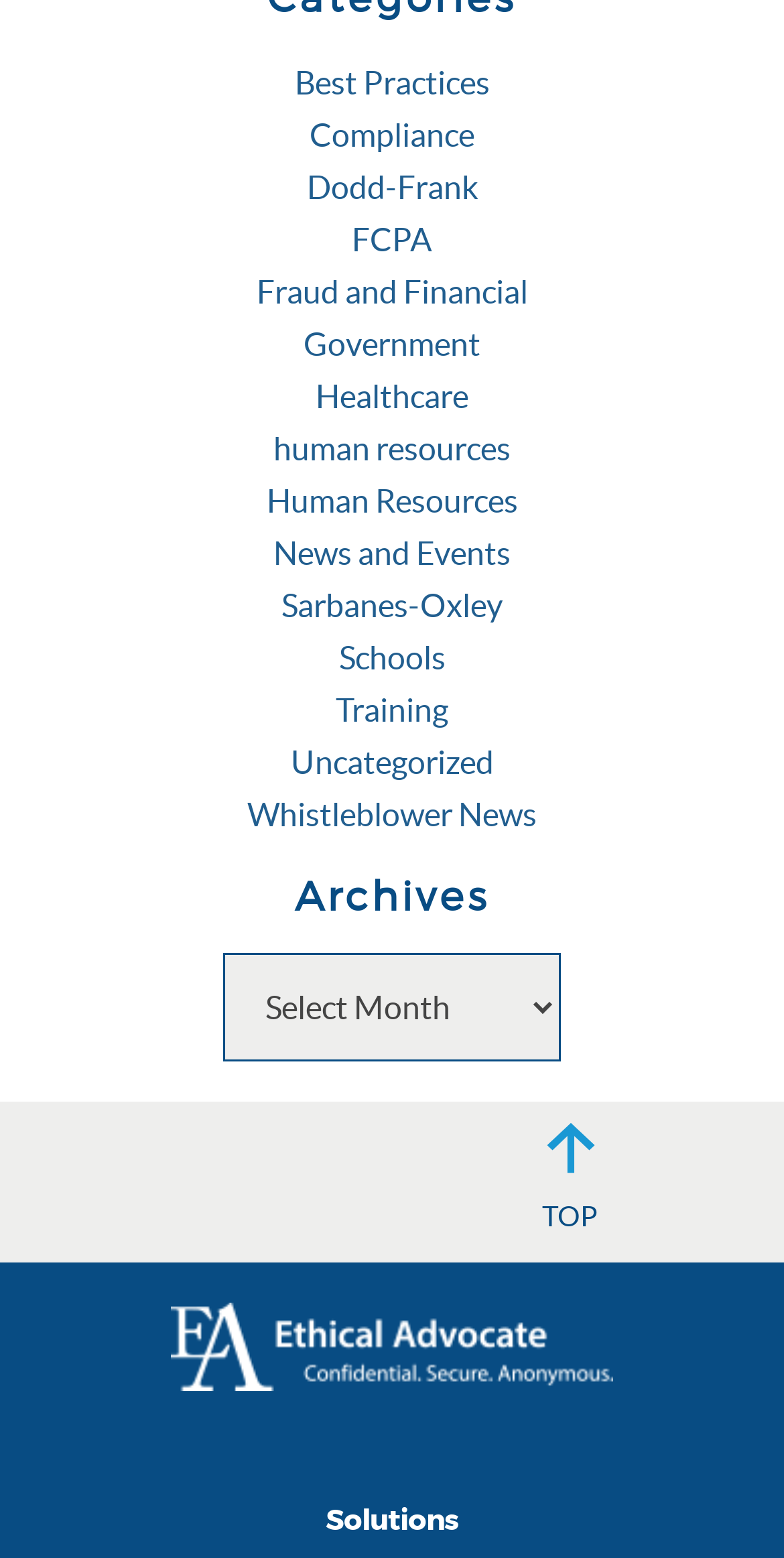Return the bounding box coordinates of the UI element that corresponds to this description: "dewa4dku". The coordinates must be given as four float numbers in the range of 0 and 1, [left, top, right, bottom].

None